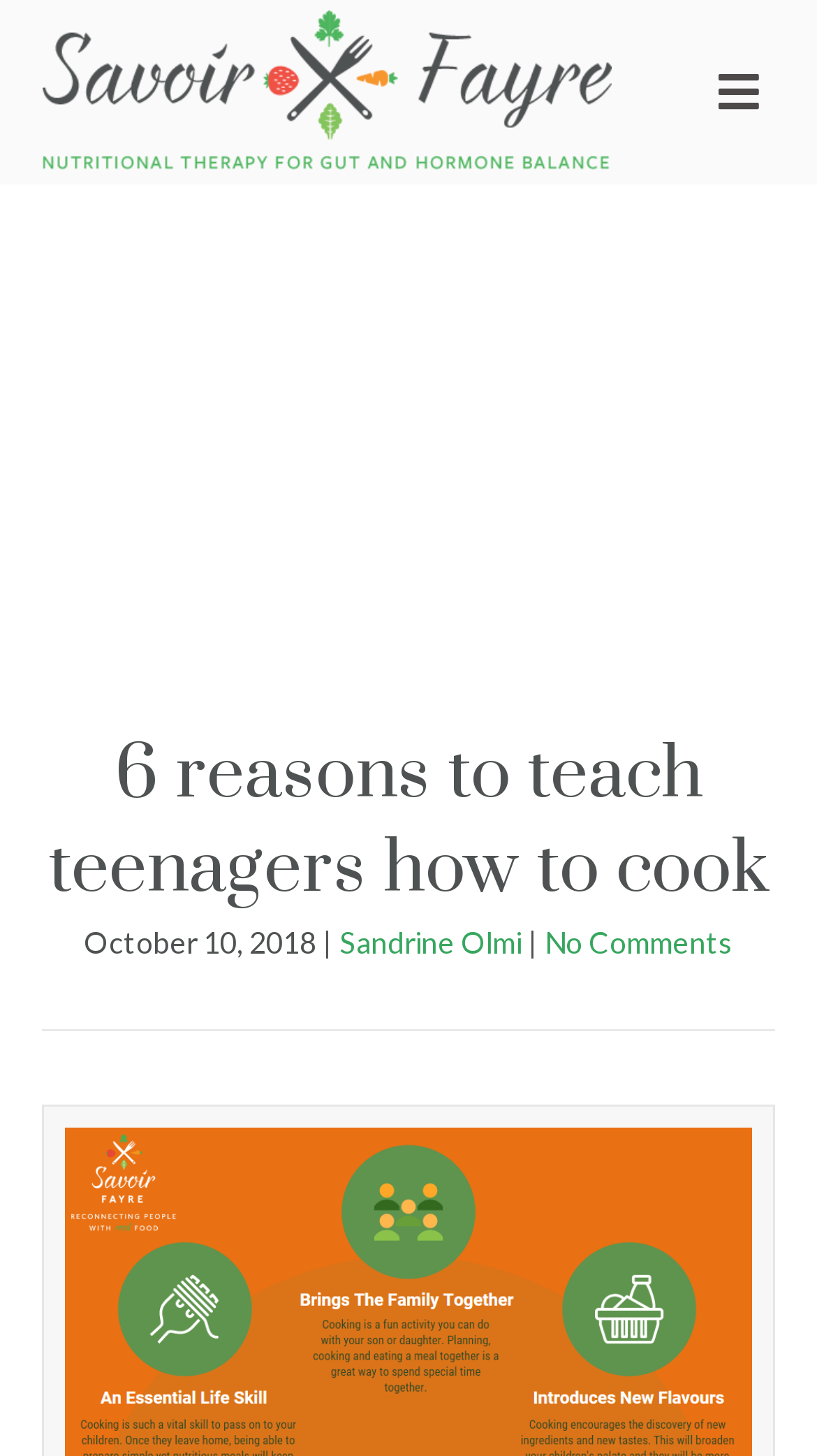Provide a comprehensive description of the webpage.

The webpage appears to be a blog post or article titled "6 reasons to teach teenagers how to cook" from Savoir Fayre Nutrition. At the top left of the page, there is a link to the website's homepage, accompanied by an image with the same name. To the right of these elements, a "MENU" button is positioned.

Below the top section, the main heading "6 reasons to teach teenagers how to cook" is prominently displayed, taking up a significant portion of the page's width. Underneath the heading, there is a section with the date "October 10, 2018" followed by a vertical bar and the author's name, "Sandrine Olmi".